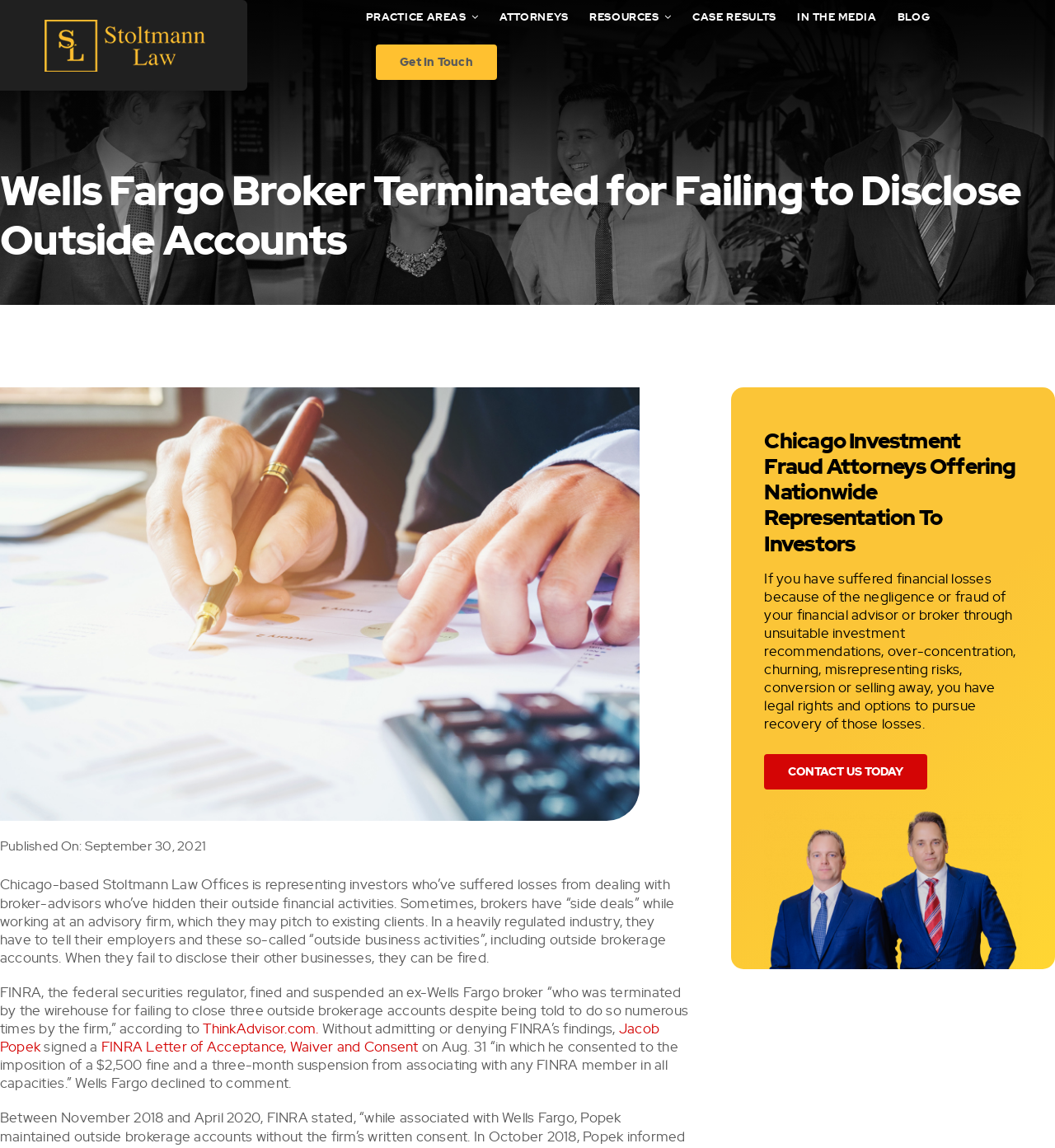Give a short answer using one word or phrase for the question:
What is the name of the organization that the broker signed a letter with?

FINRA